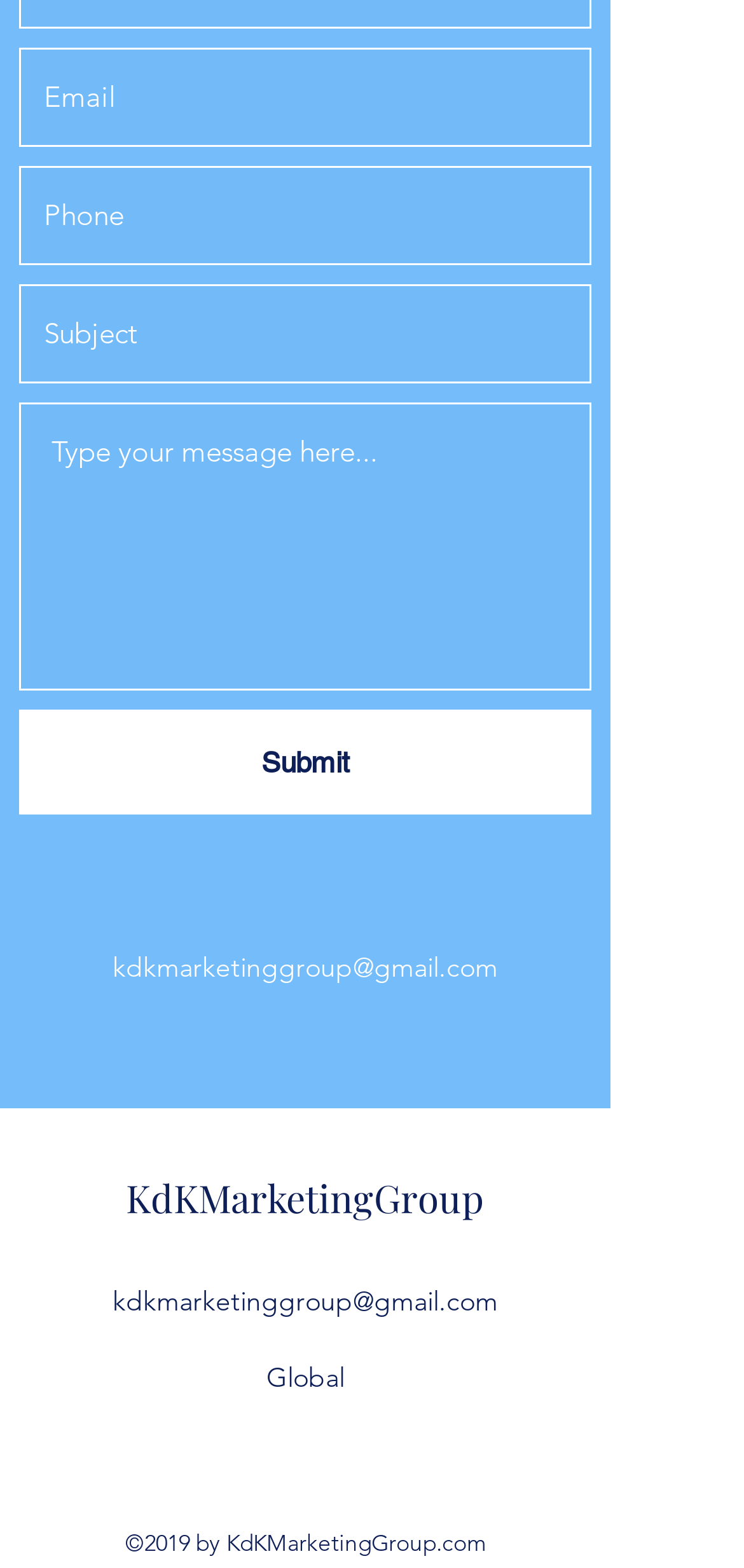Please identify the coordinates of the bounding box for the clickable region that will accomplish this instruction: "Visit the Recent page".

None